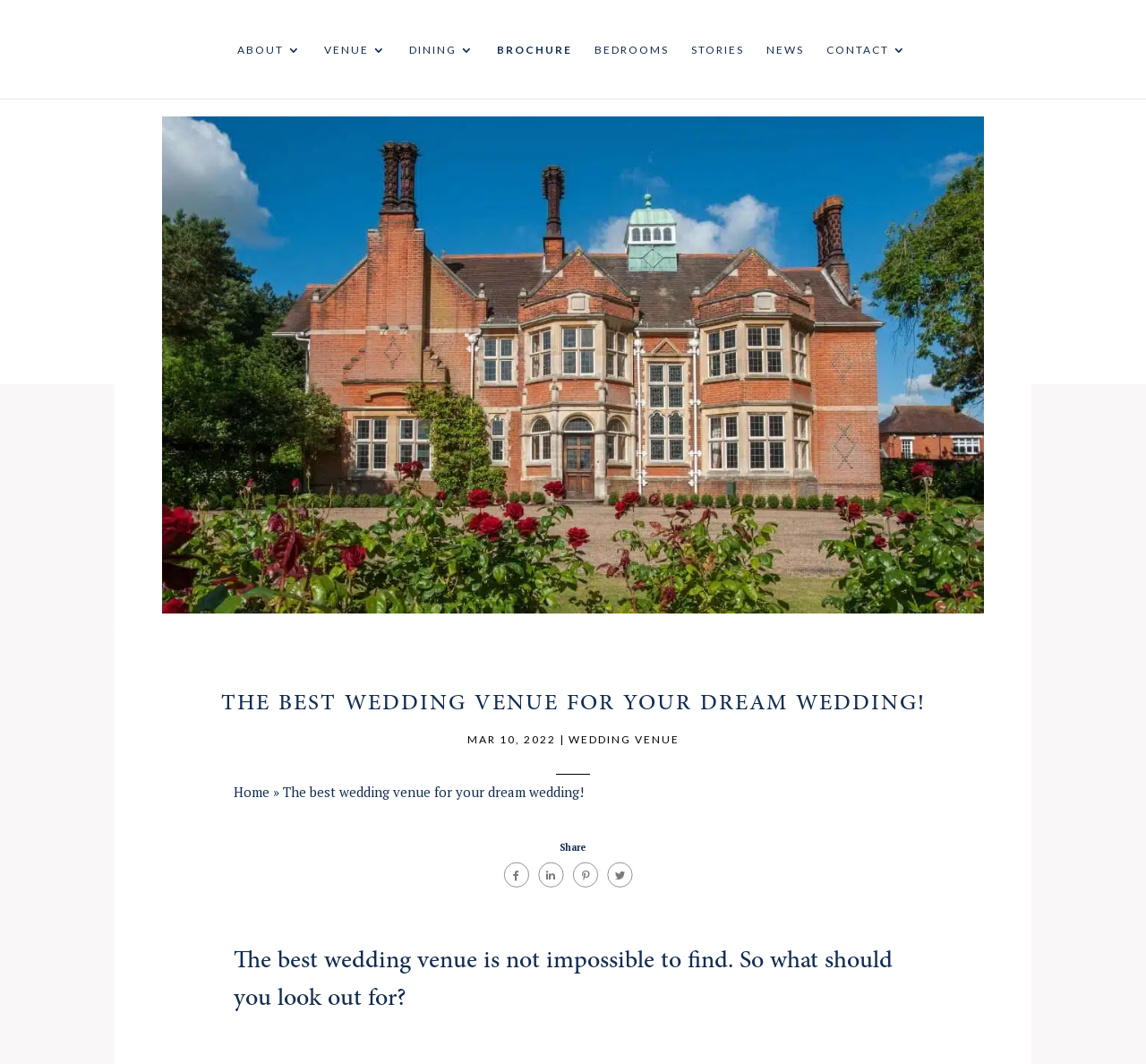Please indicate the bounding box coordinates for the clickable area to complete the following task: "Read more about the best wedding venue". The coordinates should be specified as four float numbers between 0 and 1, i.e., [left, top, right, bottom].

[0.142, 0.563, 0.858, 0.58]